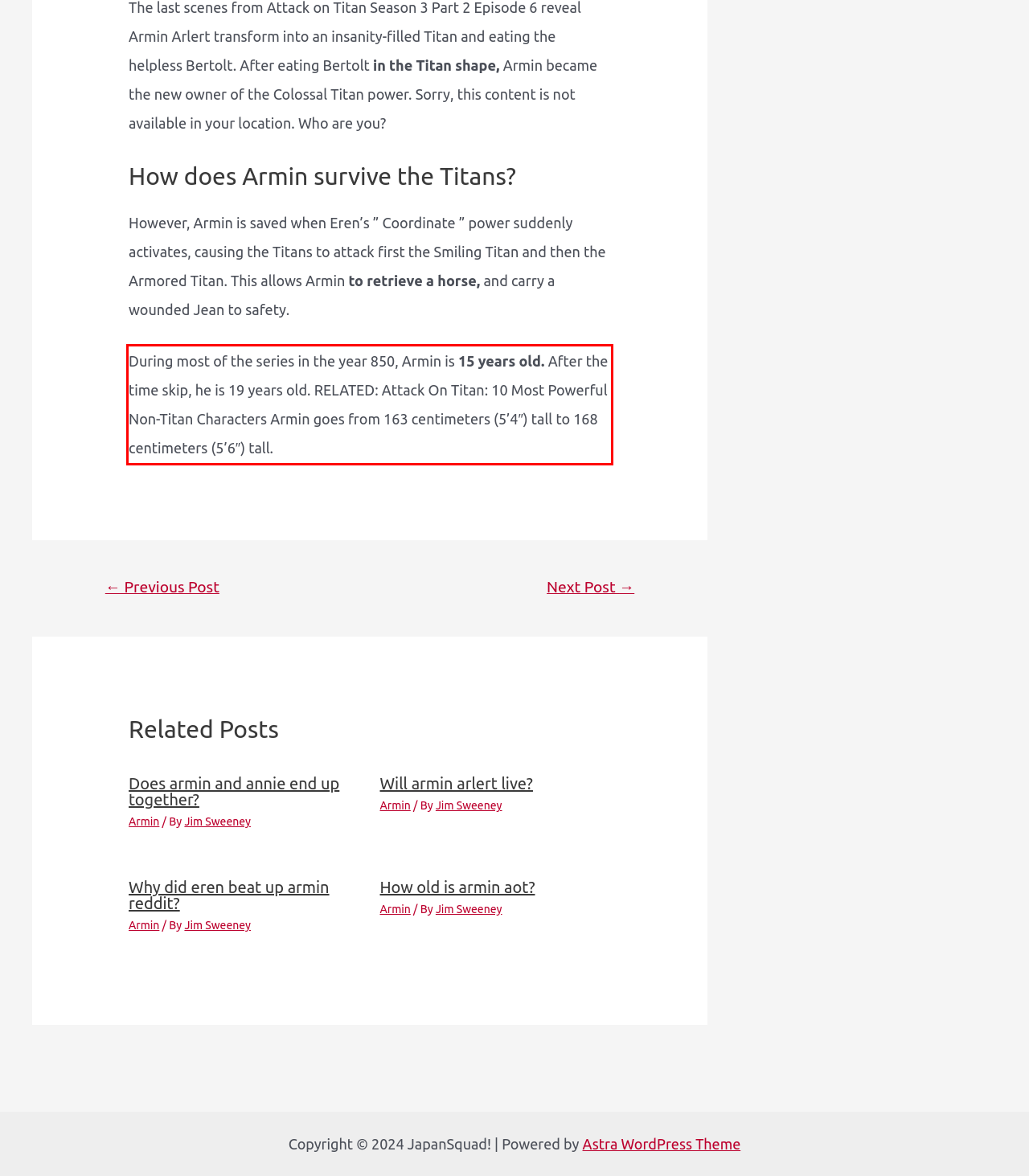Using the provided screenshot of a webpage, recognize the text inside the red rectangle bounding box by performing OCR.

During most of the series in the year 850, Armin is 15 years old. After the time skip, he is 19 years old. RELATED: Attack On Titan: 10 Most Powerful Non-Titan Characters Armin goes from 163 centimeters (5’4″) tall to 168 centimeters (5’6″) tall.